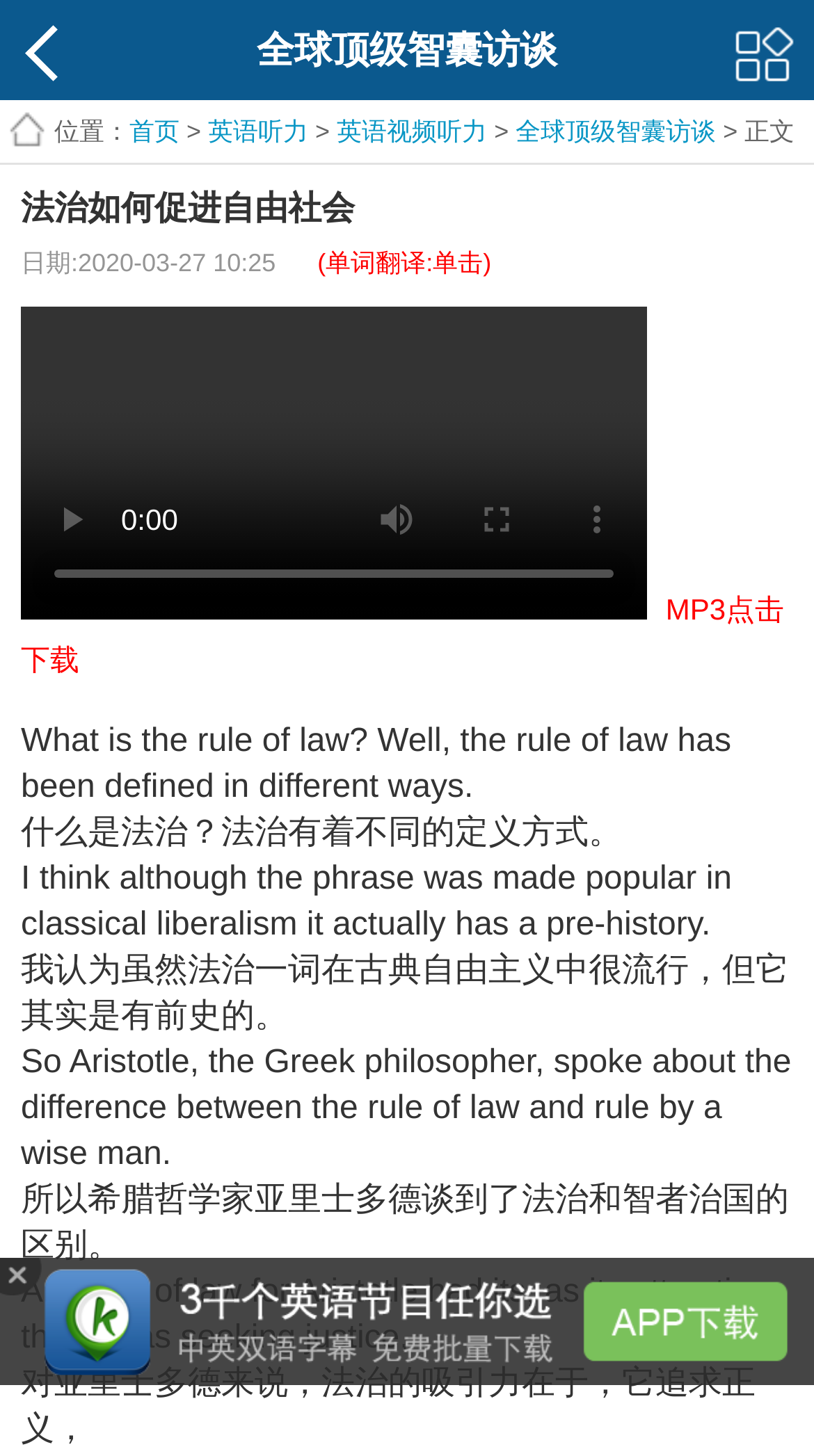Using the elements shown in the image, answer the question comprehensively: What is the date of the video?

I can see the date '日期:2020-03-27 10:25' on the webpage, which indicates the date when the video was uploaded or published.